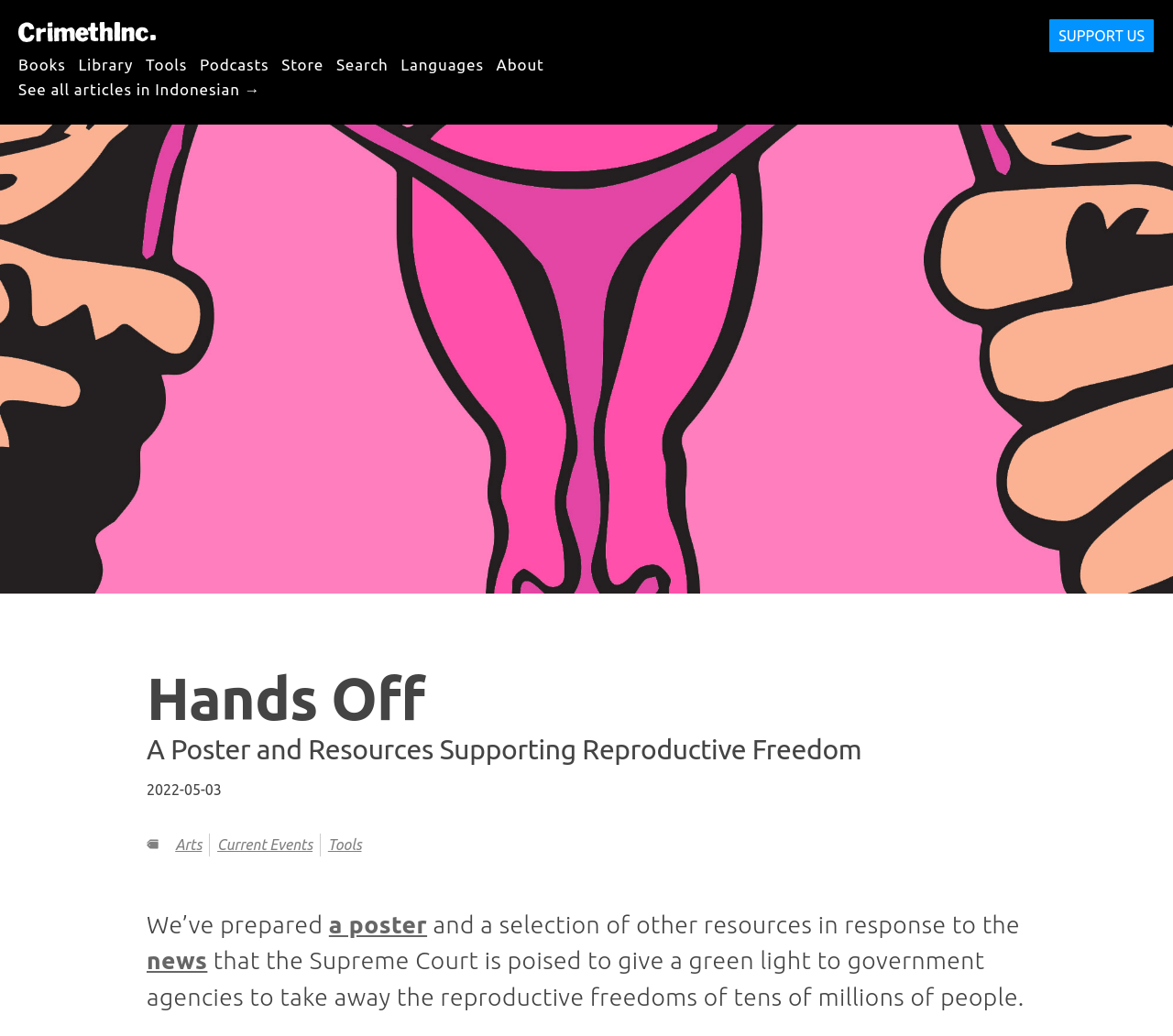Find the bounding box coordinates of the element to click in order to complete this instruction: "go to the store". The bounding box coordinates must be four float numbers between 0 and 1, denoted as [left, top, right, bottom].

[0.24, 0.045, 0.276, 0.08]